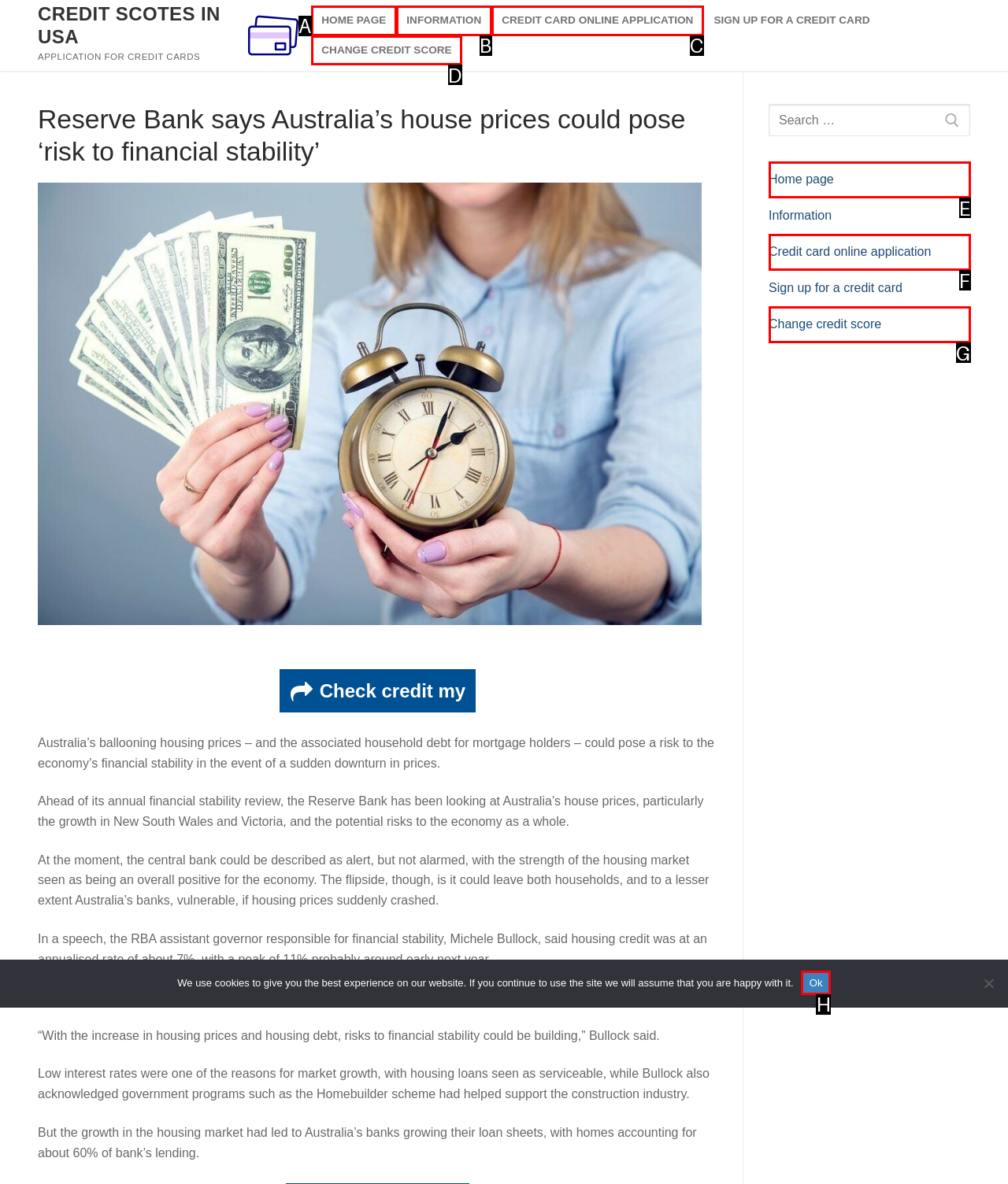Pick the right letter to click to achieve the task: Change credit score
Answer with the letter of the correct option directly.

D